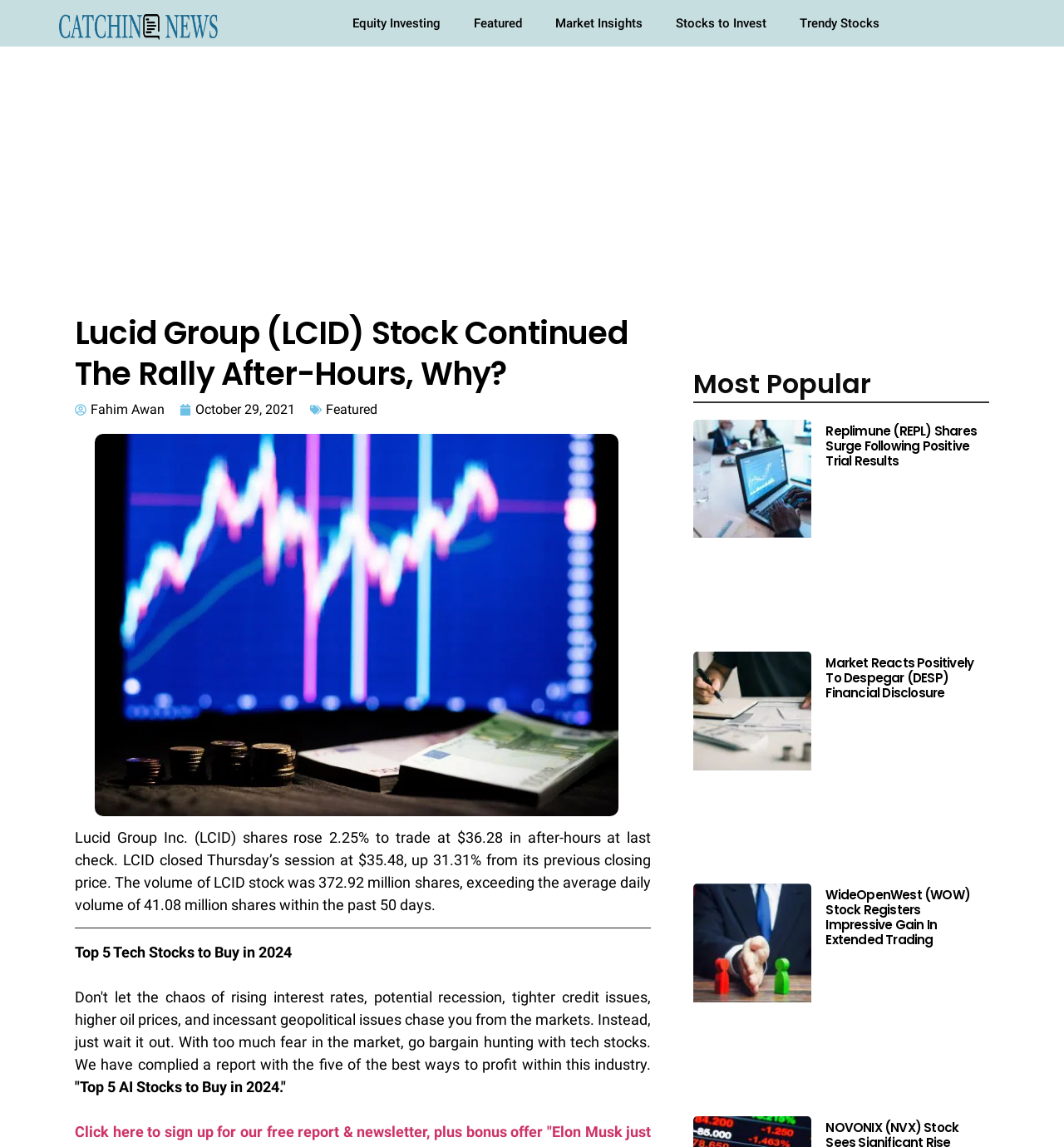What is the current stock price of Lucid Group Inc.?
Look at the screenshot and give a one-word or phrase answer.

$36.28